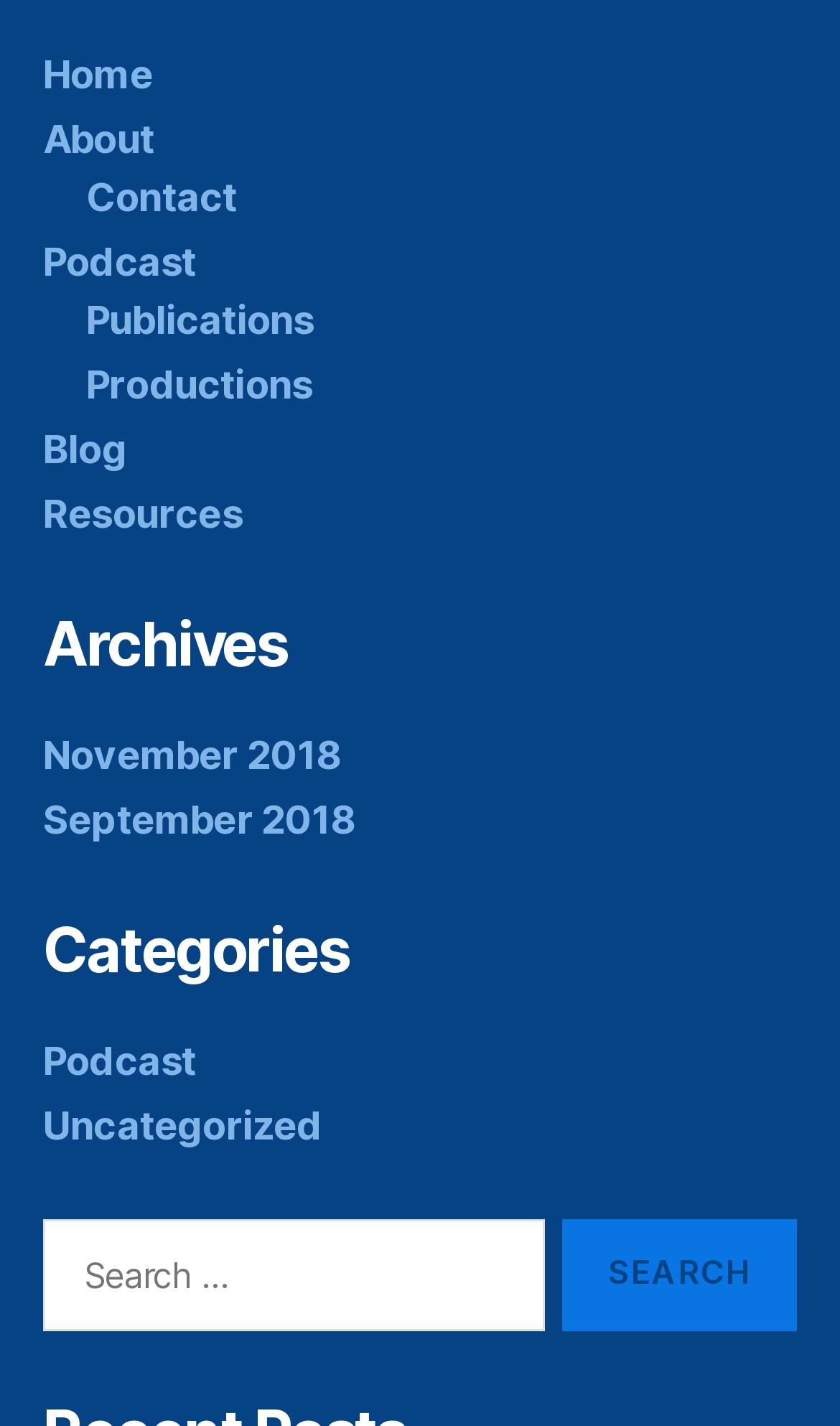Utilize the details in the image to give a detailed response to the question: What is the purpose of the search box?

The purpose of the search box is to search for content because it is accompanied by a 'Search for:' label and a 'Search' button, indicating that users can input keywords to search for relevant content on the website.